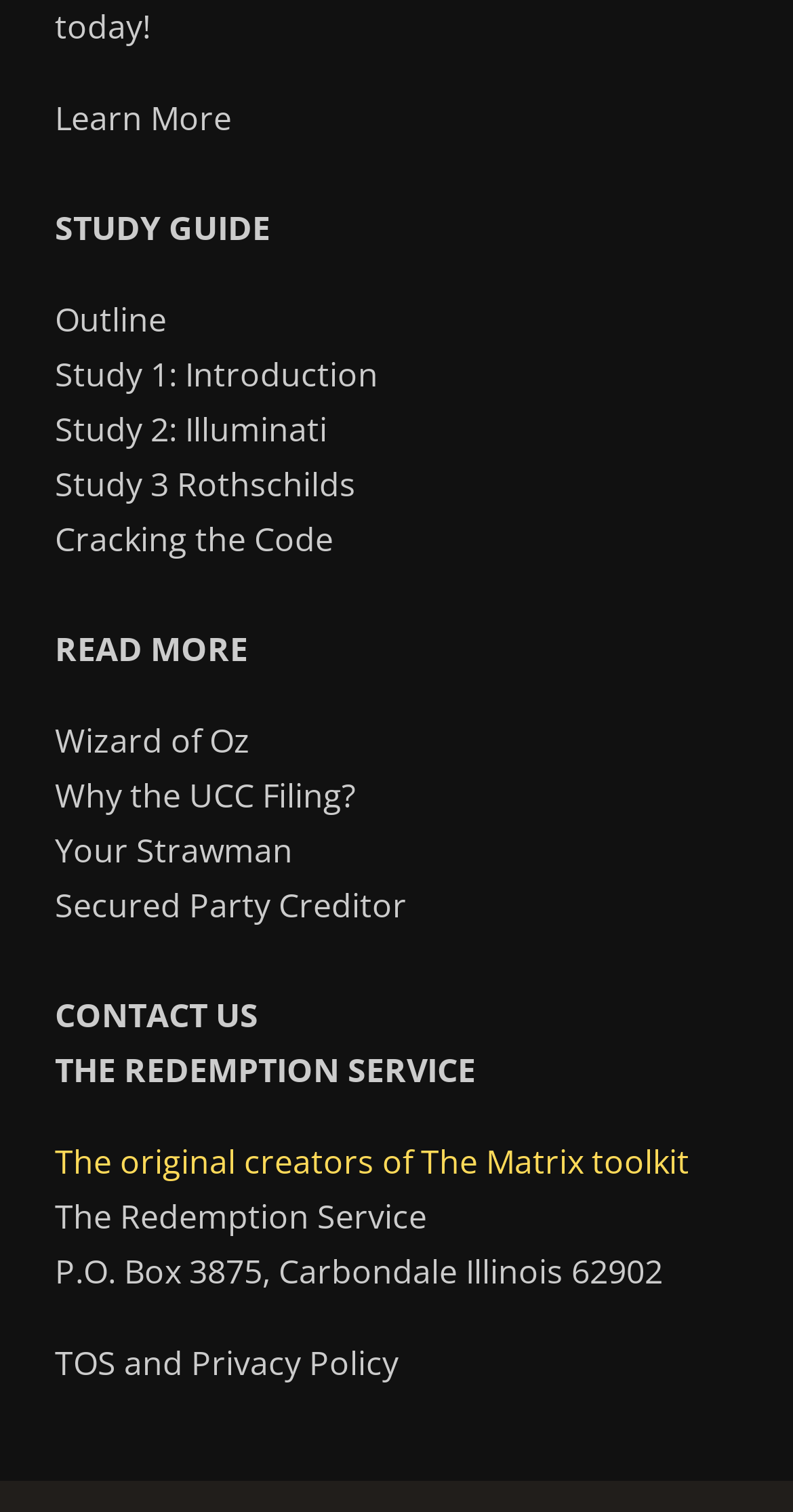Please indicate the bounding box coordinates for the clickable area to complete the following task: "Read more about the redemption service". The coordinates should be specified as four float numbers between 0 and 1, i.e., [left, top, right, bottom].

[0.069, 0.415, 0.313, 0.444]